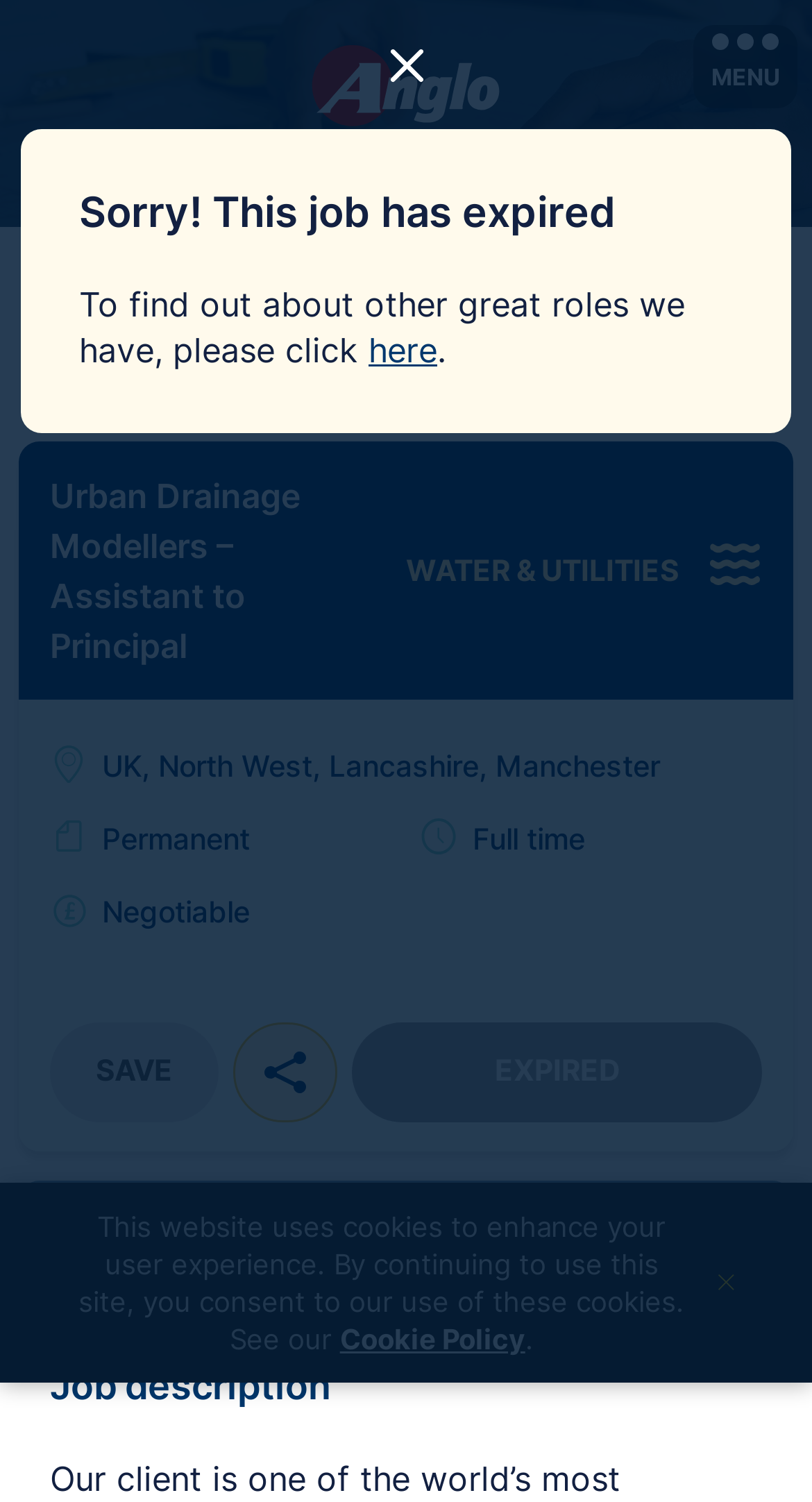Can you give a comprehensive explanation to the question given the content of the image?
What is the salary of the job?

The salary of the job can be found in the list item element with the text 'Salary' which contains the sub-element 'Negotiable'.